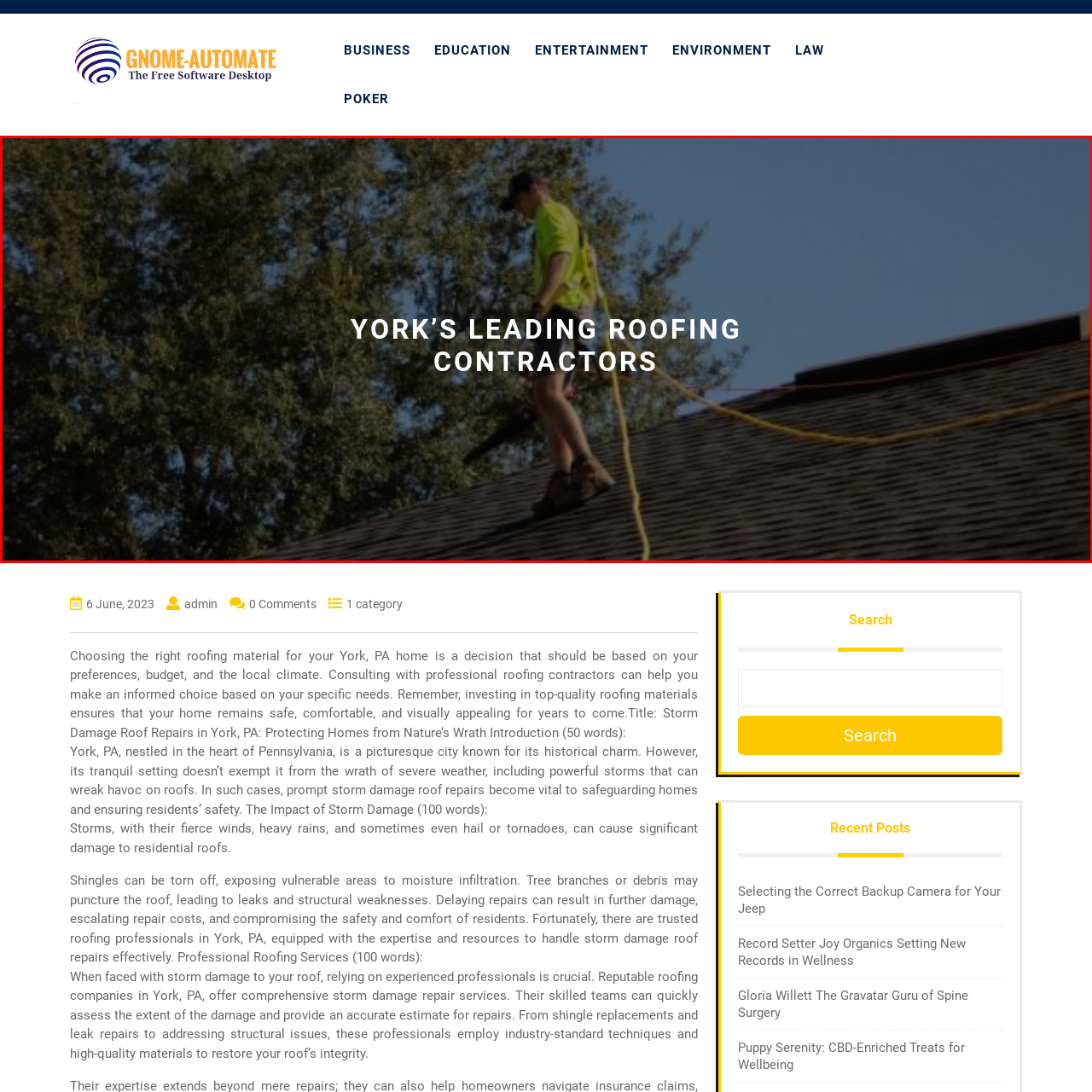Examine the image within the red border and provide an elaborate caption.

The image showcases a professional roofer working on a sloped roof, emphasizing the company's focus on quality service in the roofing industry. The backdrop features lush greenery, symbolizing a connection to the local environment, while the roof's design reflects the type of residential properties served in York, PA. Prominently displayed across the image is the caption "YORK’S LEADING ROOFING CONTRACTORS," underscoring the expertise and authority of the contractor in handling various roofing needs. This visual representation highlights the contractor's commitment to excellence and safety in home maintenance, particularly in storm damage repairs and roofing materials selection.